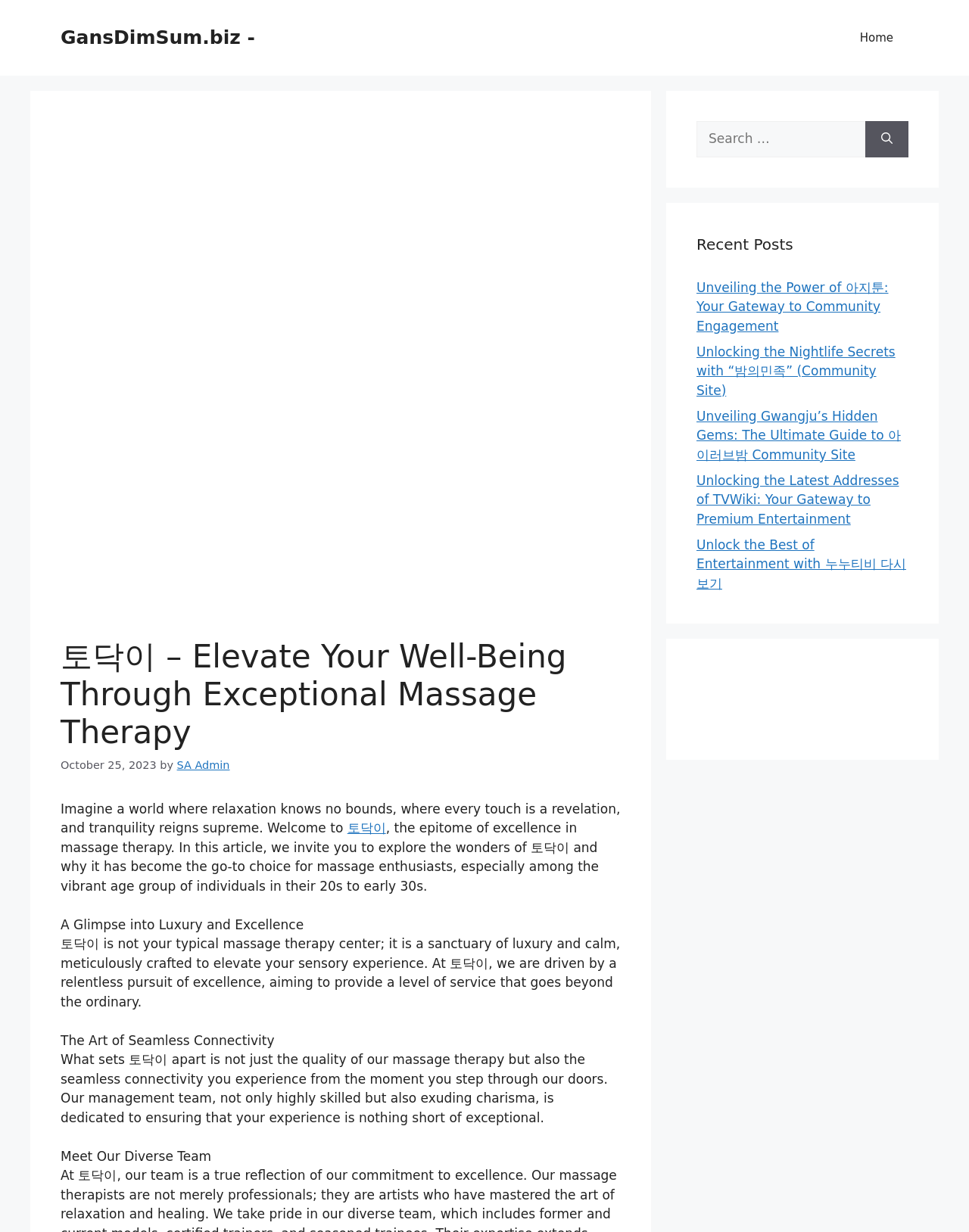Locate and generate the text content of the webpage's heading.

토닥이 – Elevate Your Well-Being Through Exceptional Massage Therapy